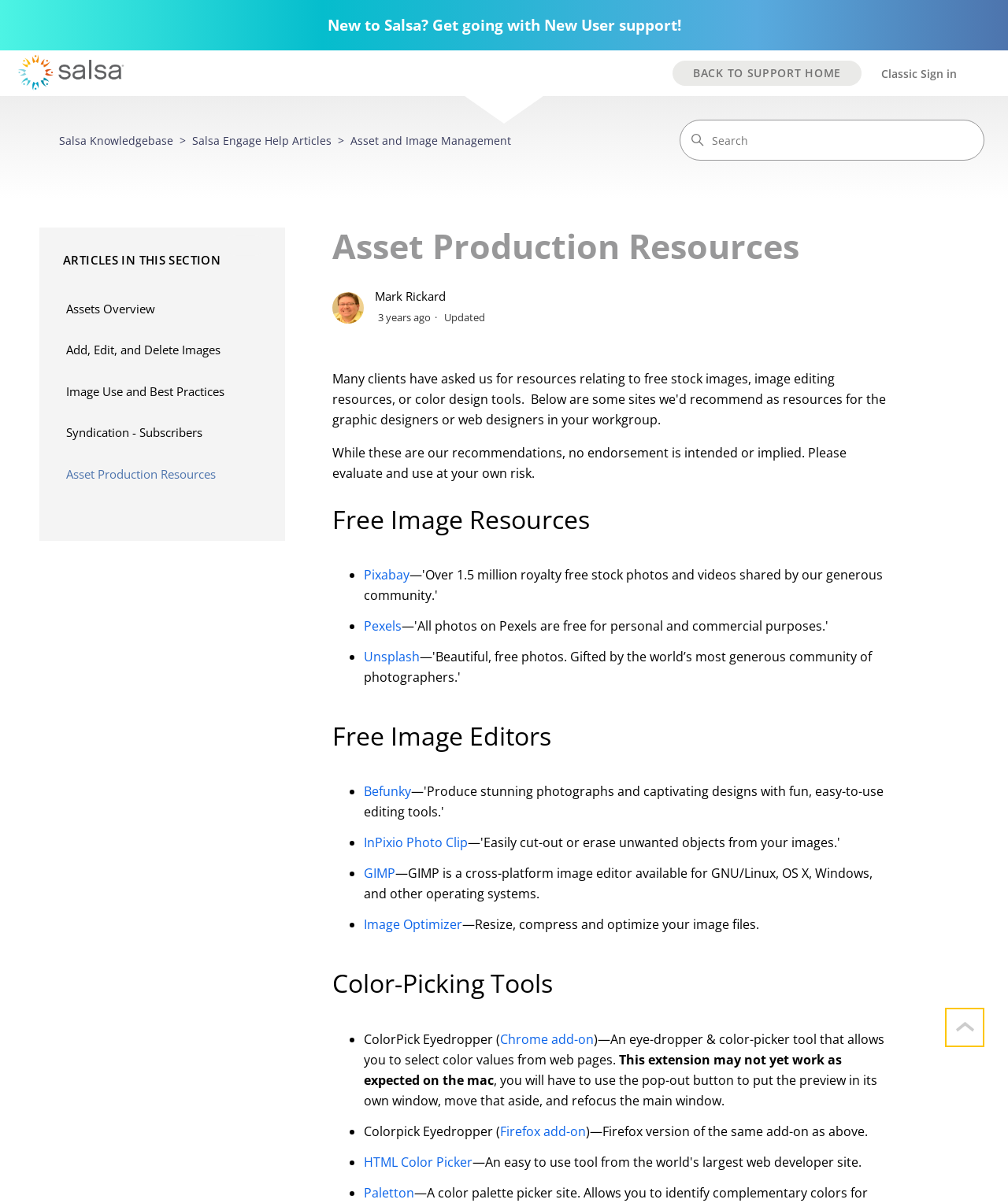Determine the bounding box coordinates of the element that should be clicked to execute the following command: "View asset production resources".

[0.066, 0.38, 0.256, 0.408]